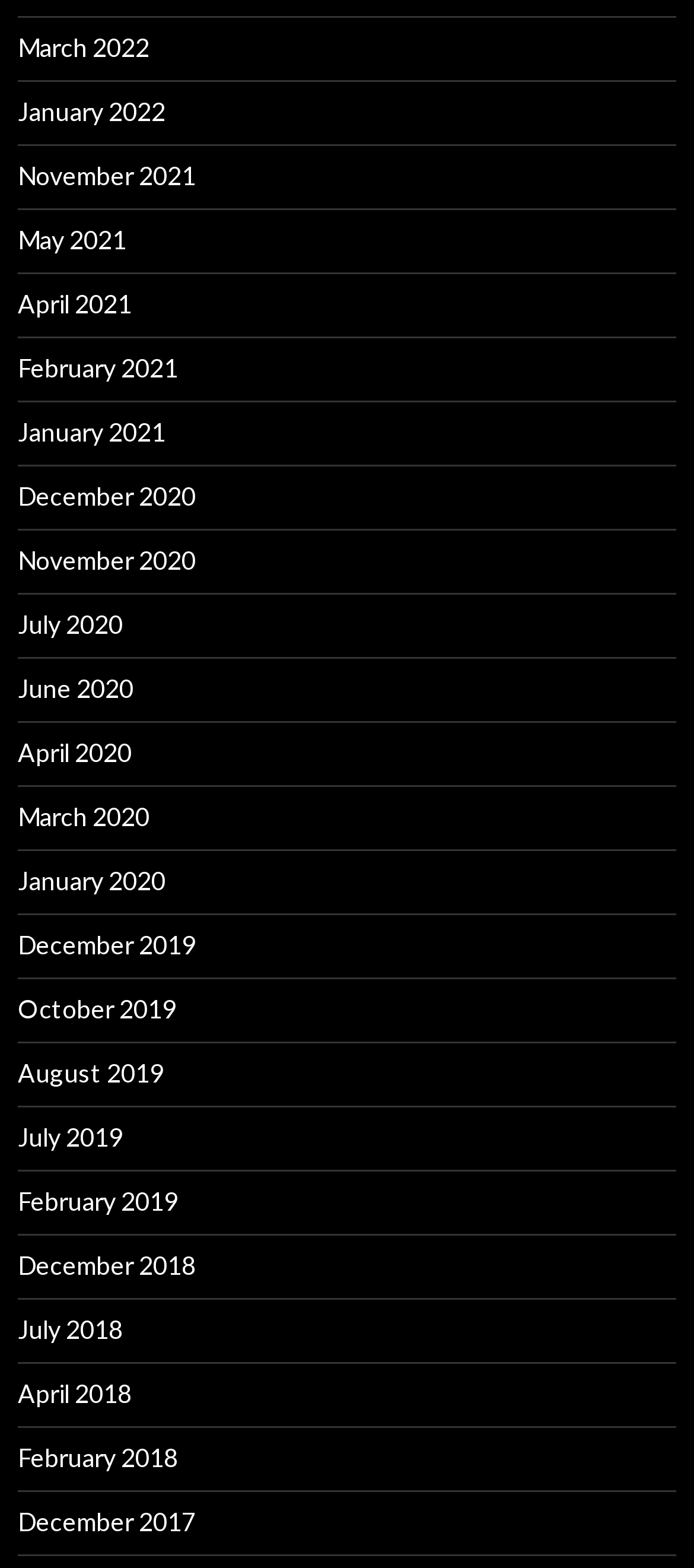Provide the bounding box coordinates for the specified HTML element described in this description: "April 2020". The coordinates should be four float numbers ranging from 0 to 1, in the format [left, top, right, bottom].

[0.026, 0.47, 0.19, 0.489]